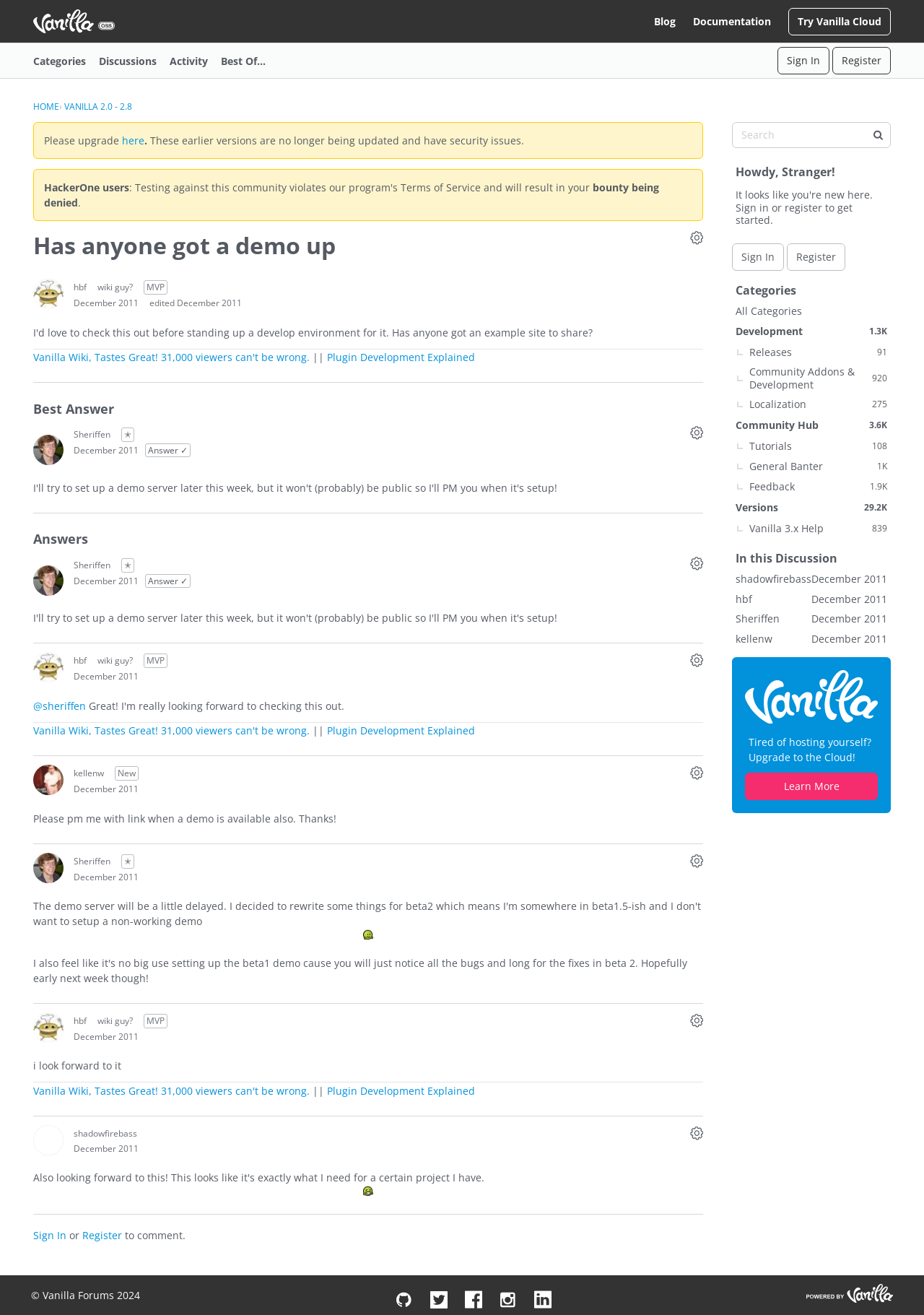What is the name of the forum?
Can you offer a detailed and complete answer to this question?

I determined the answer by looking at the top-left corner of the webpage, where I found a link with the text 'Vanilla Forums'.